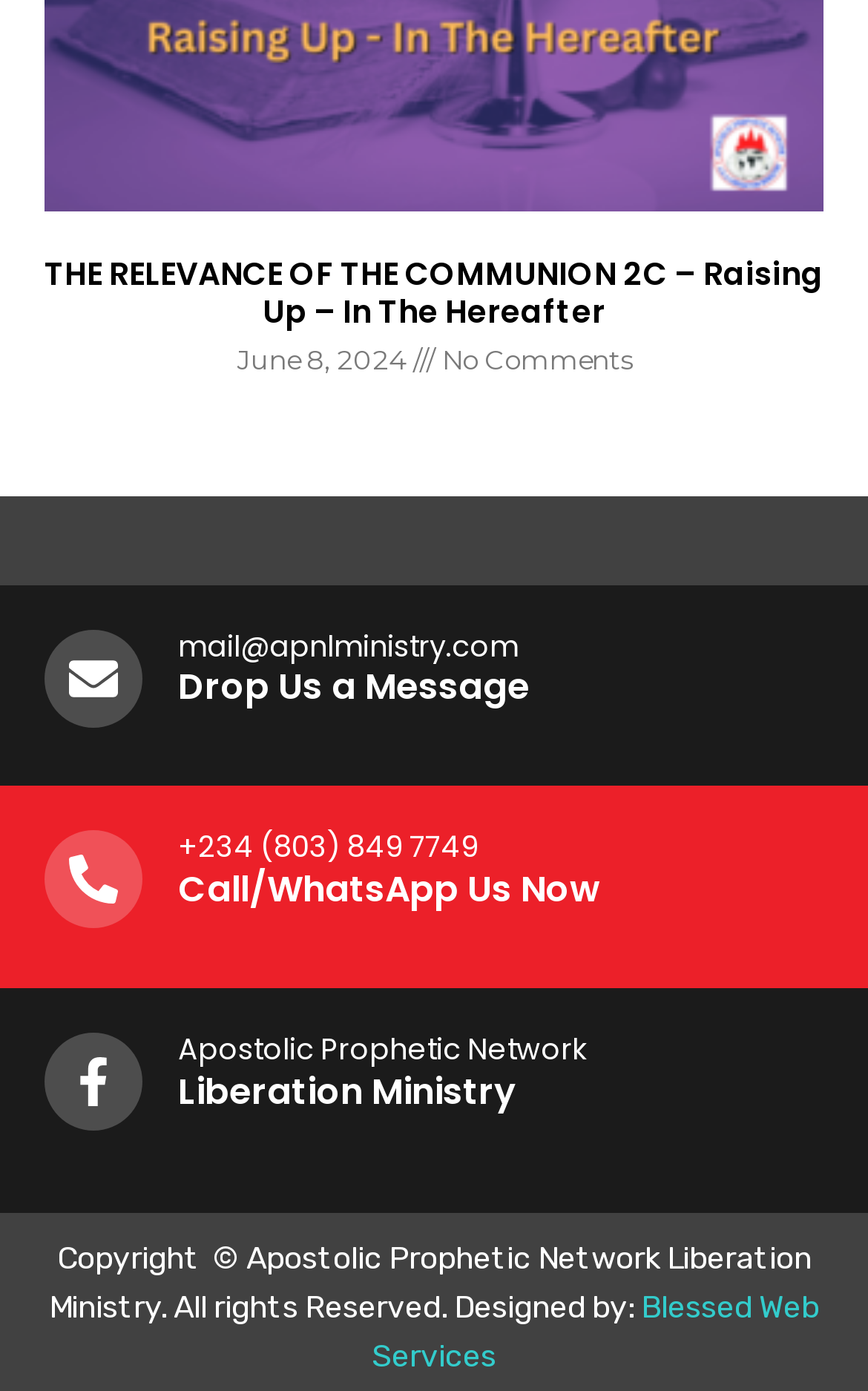Please specify the bounding box coordinates of the clickable section necessary to execute the following command: "Report anything wrong with this page".

None